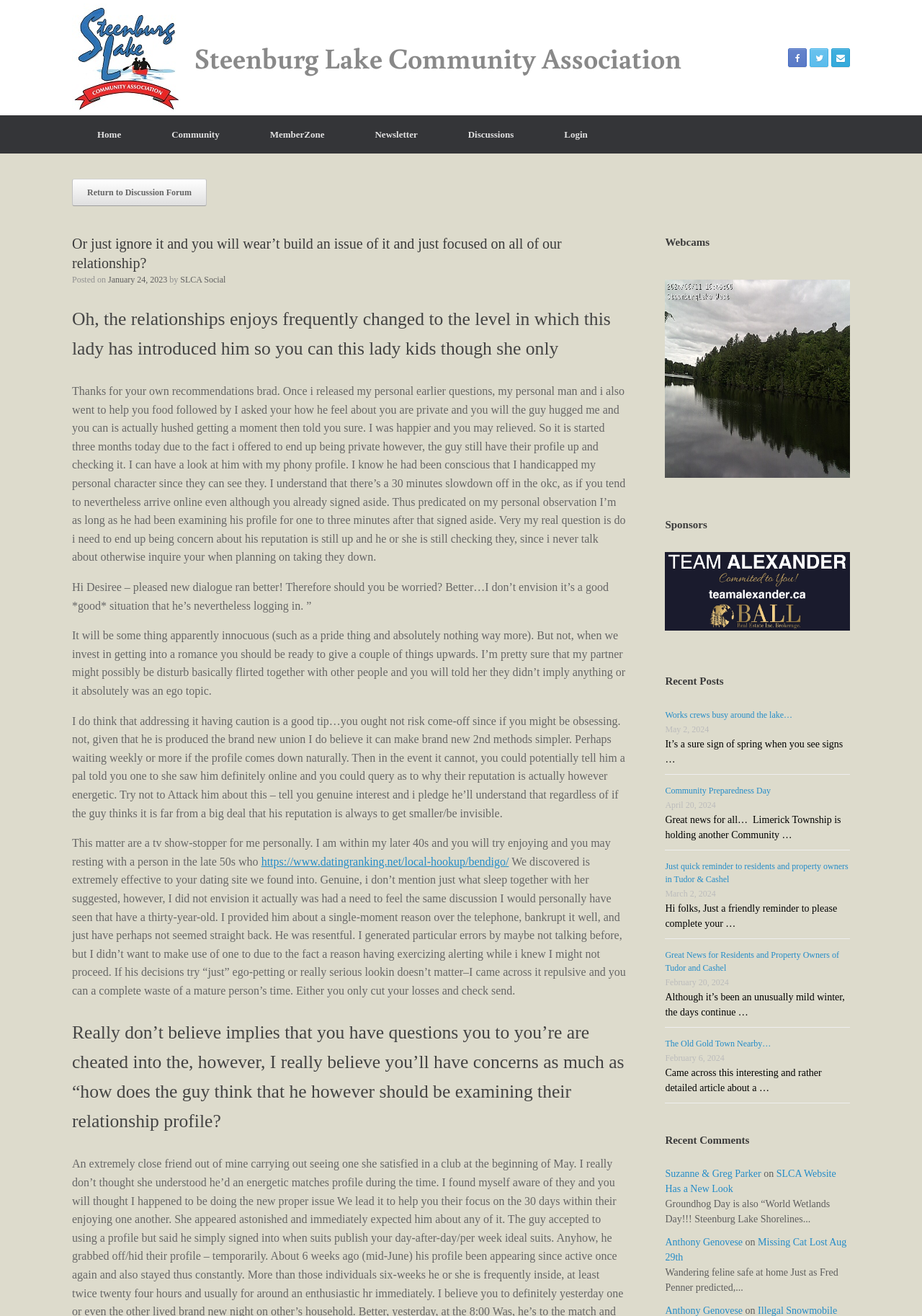Determine the title of the webpage and give its text content.

Or just ignore it and you will wear’t build an issue of it and just focused on all of our relationship?